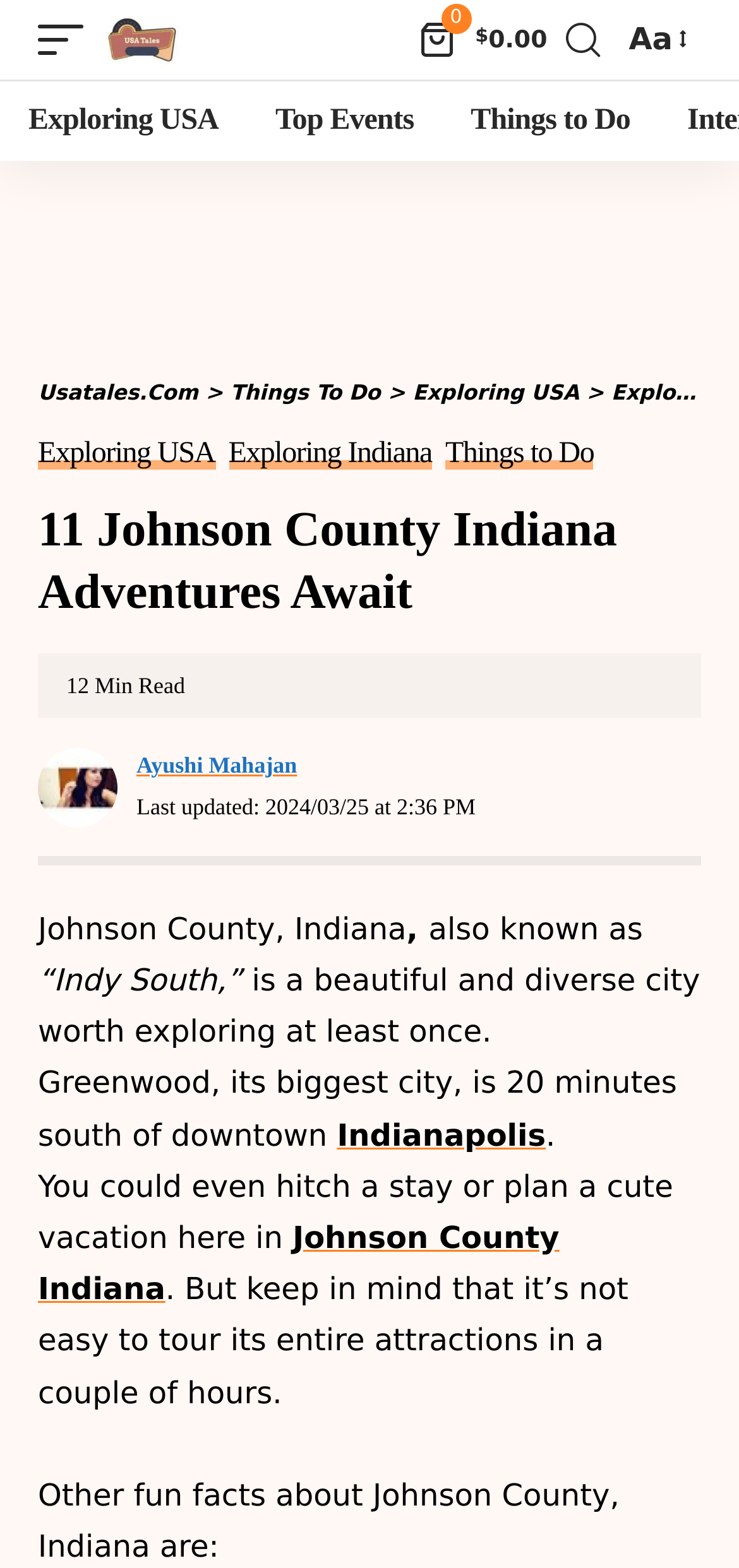Give a detailed account of the webpage.

The webpage is about Johnson County, Indiana, also known as "Indy South," and presents it as a beautiful and diverse city worth exploring. At the top, there are several links and icons, including a mobile trigger, a link to the website "usatales.com," a mini cart with a dollar sign and a zero balance, a search link, and a font resizer. 

Below these links, there are three main navigation links: "Exploring USA," "Top Events," and "Things to Do." 

The main content of the webpage is divided into sections. The first section has a heading that reads "11 Johnson County Indiana Adventures Await." Below this heading, there is an image of Ayushi Mahajan, followed by a timestamp indicating when the content was last updated. 

The main text of the webpage starts with an introduction to Johnson County, Indiana, describing it as a beautiful and diverse city. The text then mentions Greenwood, the biggest city in the county, which is 20 minutes south of downtown Indianapolis. 

The webpage also has a section about cookies, with a heading that reads "Cookie Consent." This section explains that the website uses cookies to provide a personalized experience and offers options to accept or customize cookie settings.